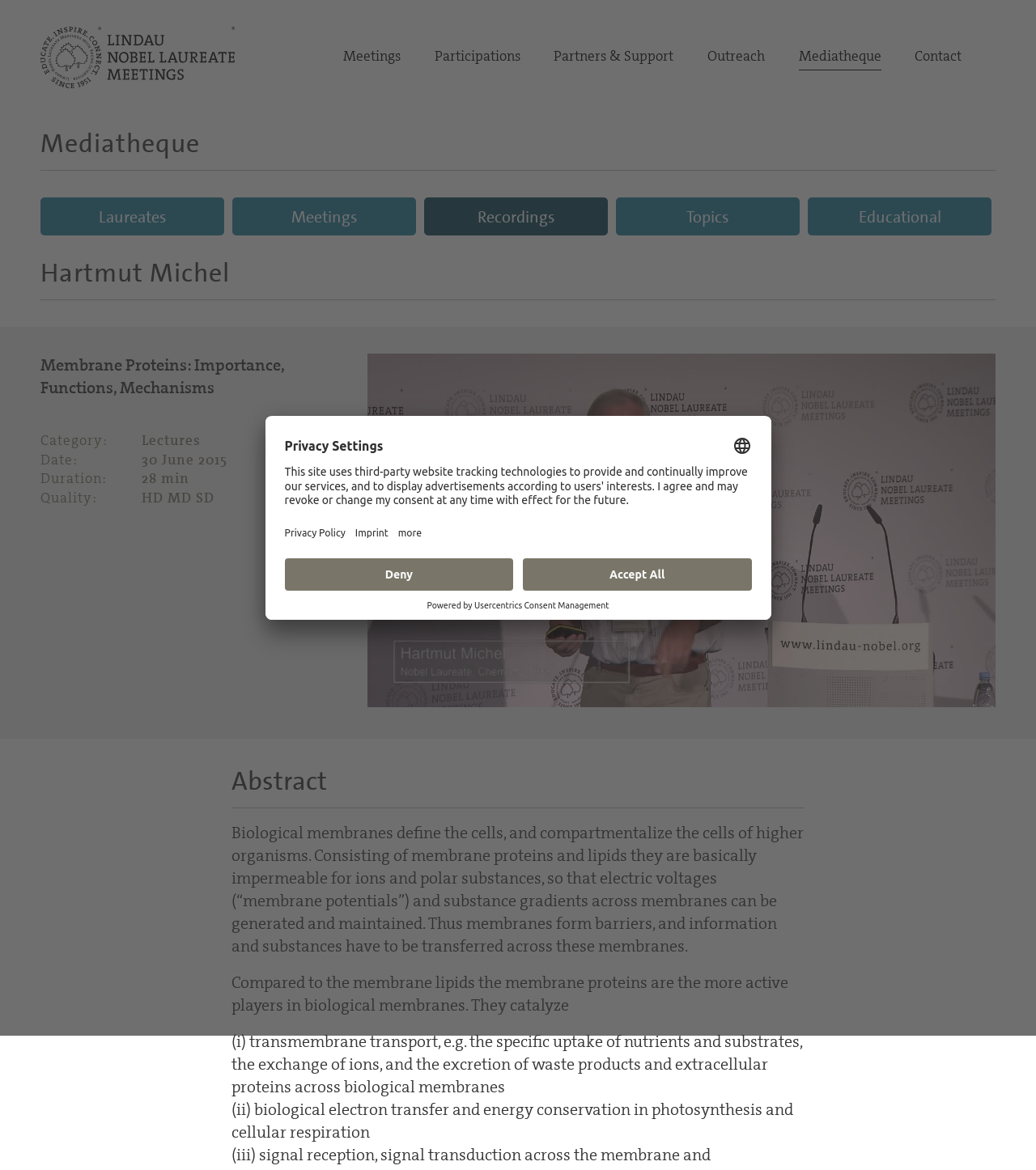Identify the bounding box coordinates of the clickable region to carry out the given instruction: "Change the language settings".

[0.707, 0.373, 0.725, 0.389]